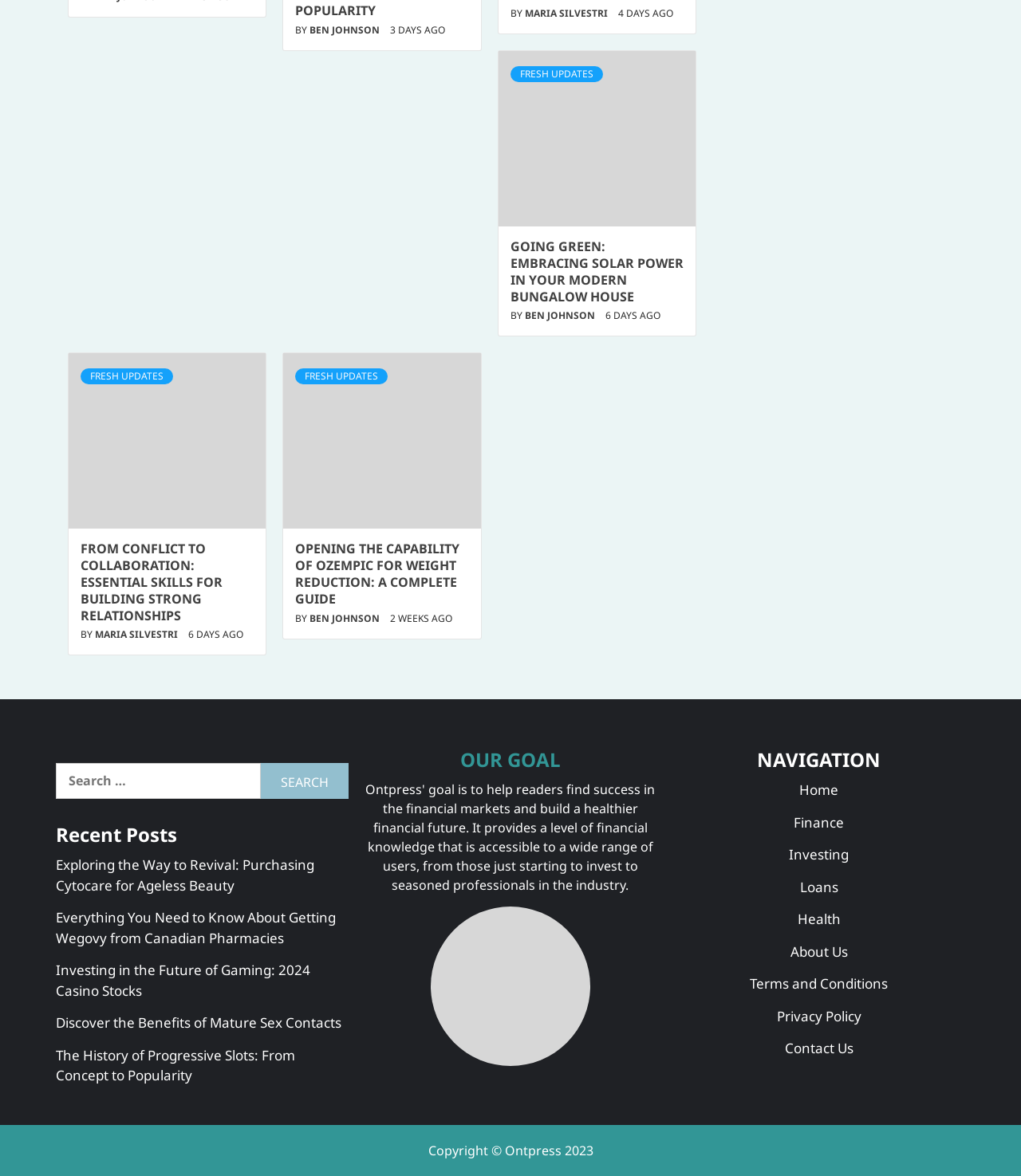Respond to the question below with a single word or phrase: What is the name of the website?

Ontpress